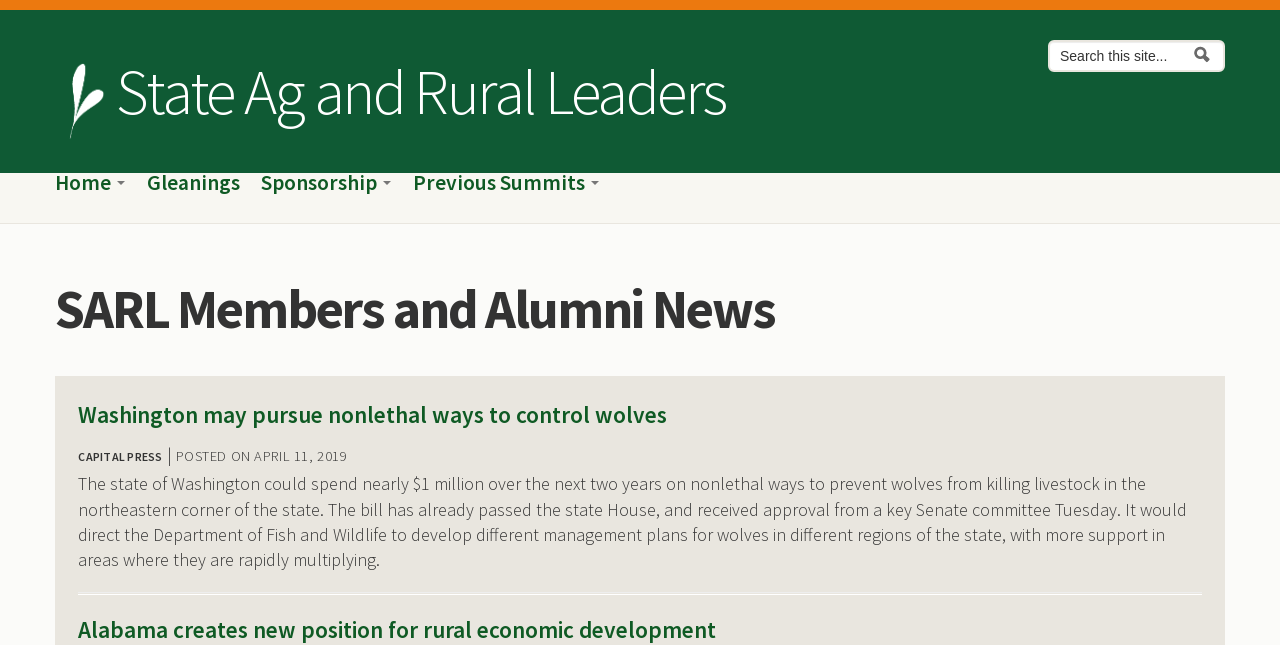How many news articles are on the webpage?
Please craft a detailed and exhaustive response to the question.

I scrolled through the webpage and found two news articles, one about Washington wolves control and another about Alabama rural economic development. There might be more articles, but I can confirm that there are at least two.